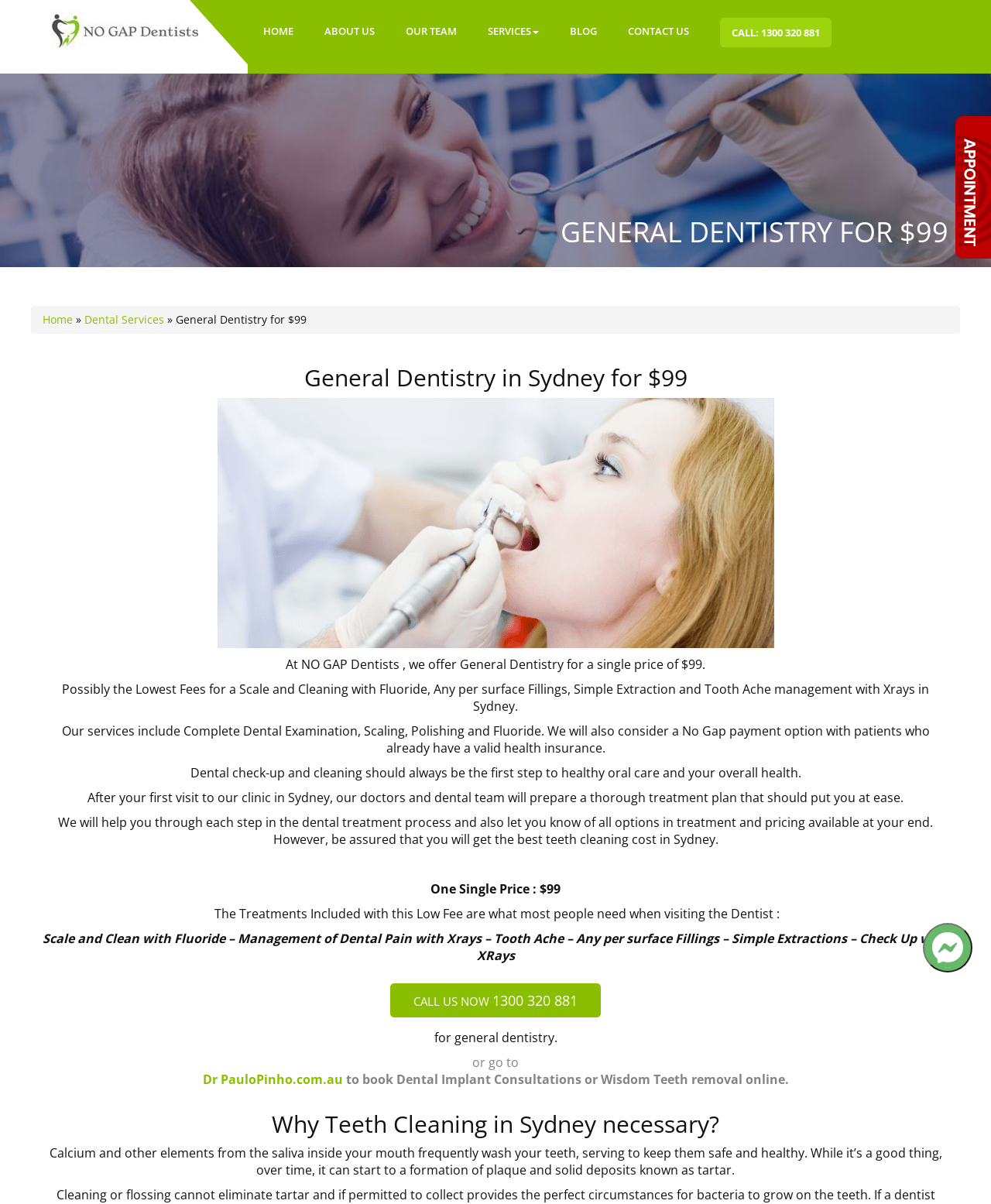What is the price for general dentistry?
Utilize the image to construct a detailed and well-explained answer.

The webpage mentions 'General Dentistry for $99' in the meta description and also has a heading 'GENERAL DENTISTRY FOR $99' which suggests that the price for general dentistry is $99.